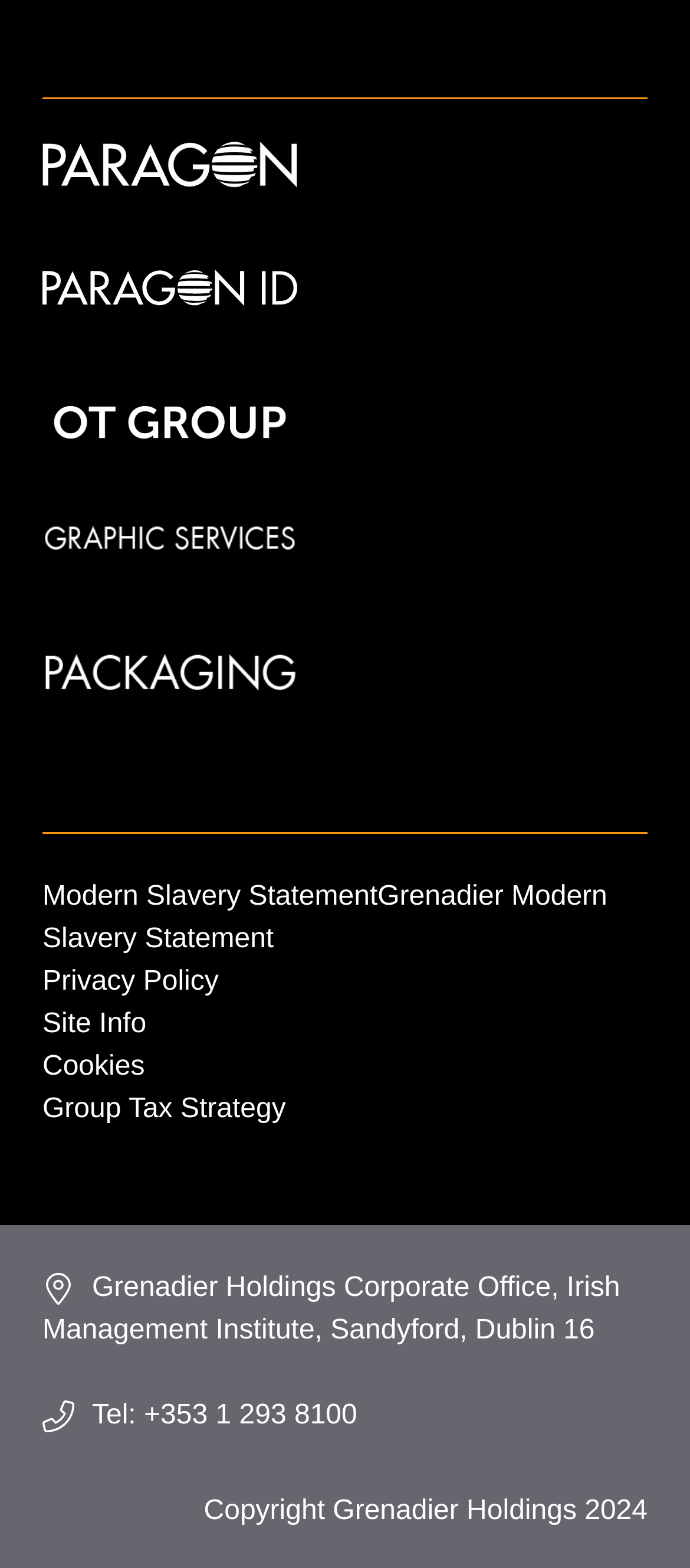Using the webpage screenshot, find the UI element described by OT GroupOT Group Logo White. Provide the bounding box coordinates in the format (top-left x, top-left y, bottom-right x, bottom-right y), ensuring all values are floating point numbers between 0 and 1.

[0.062, 0.253, 0.431, 0.334]